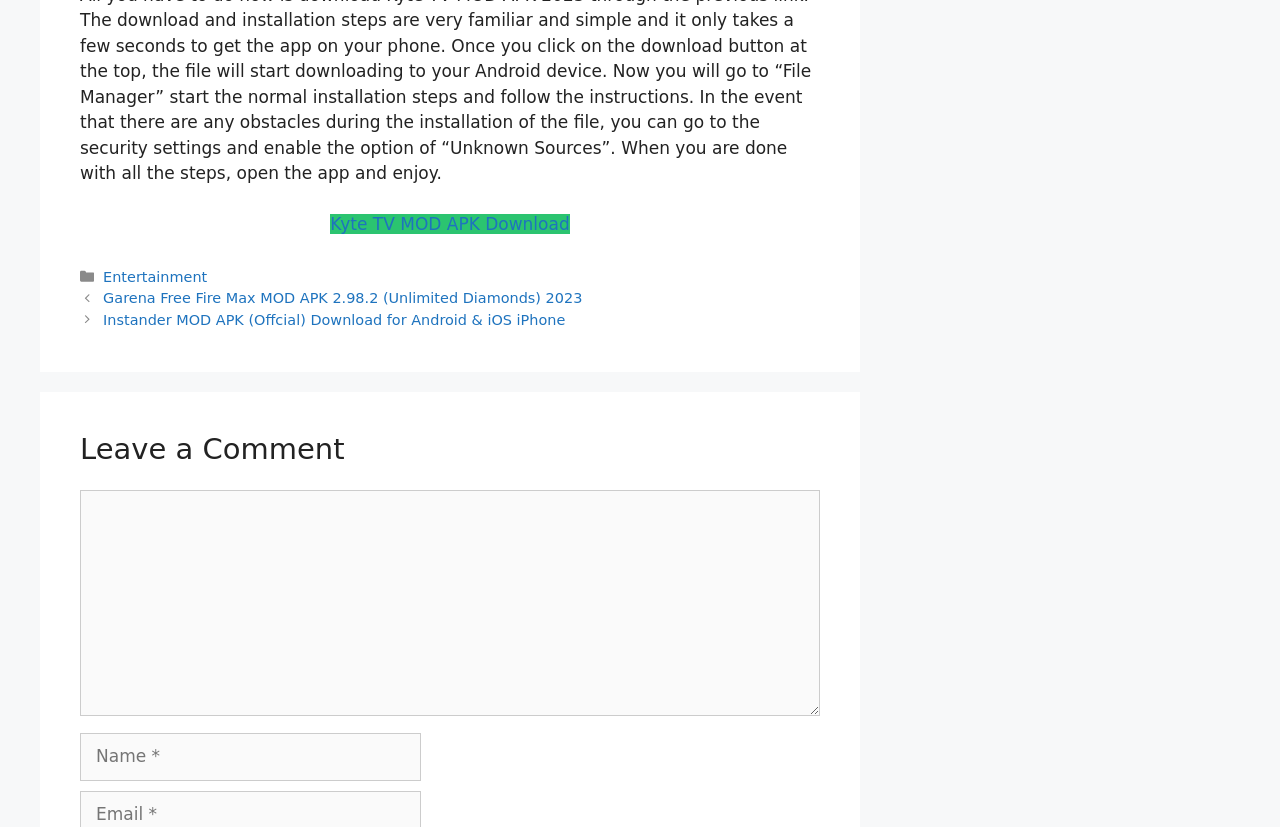Give a concise answer using only one word or phrase for this question:
What is the vertical position of the 'Leave a Comment' heading relative to the 'Entry meta' section?

Below